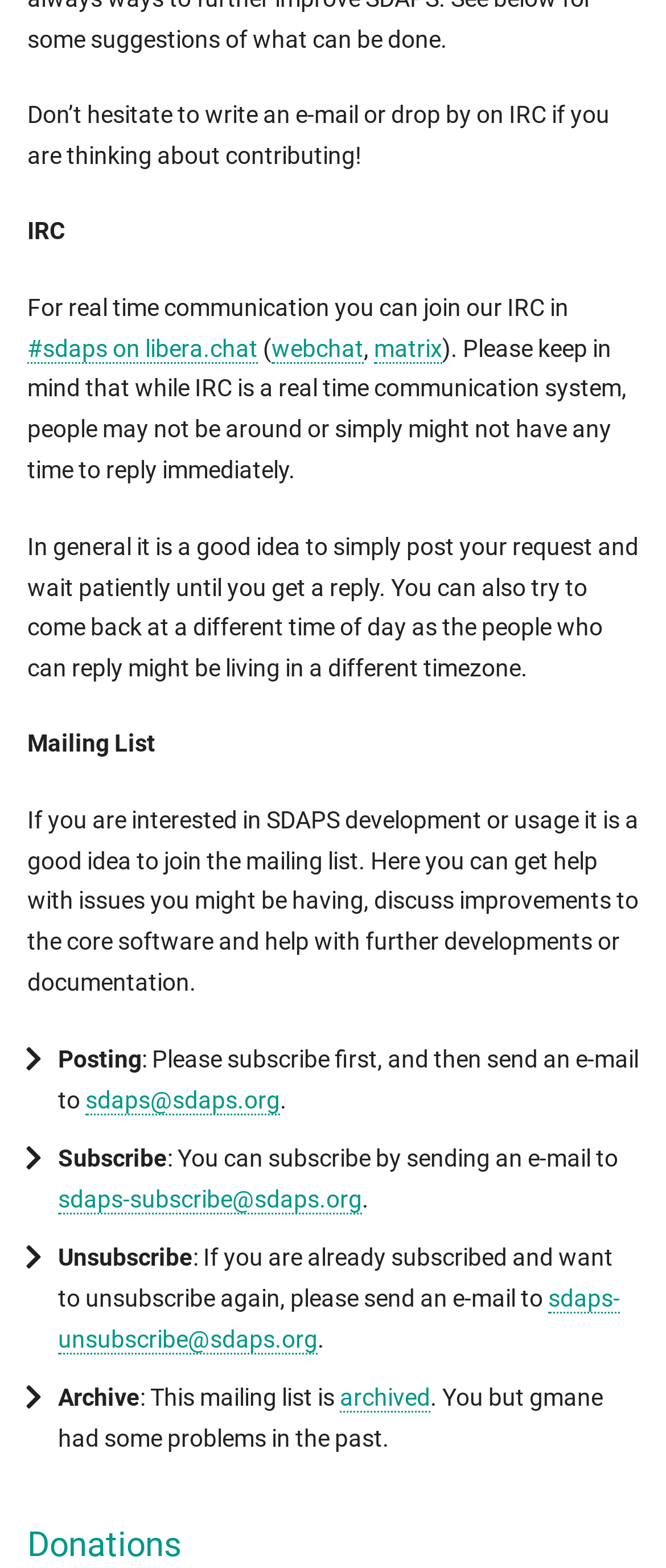Show the bounding box coordinates for the HTML element as described: "sdaps-unsubscribe@sdaps.org".

[0.087, 0.819, 0.931, 0.863]